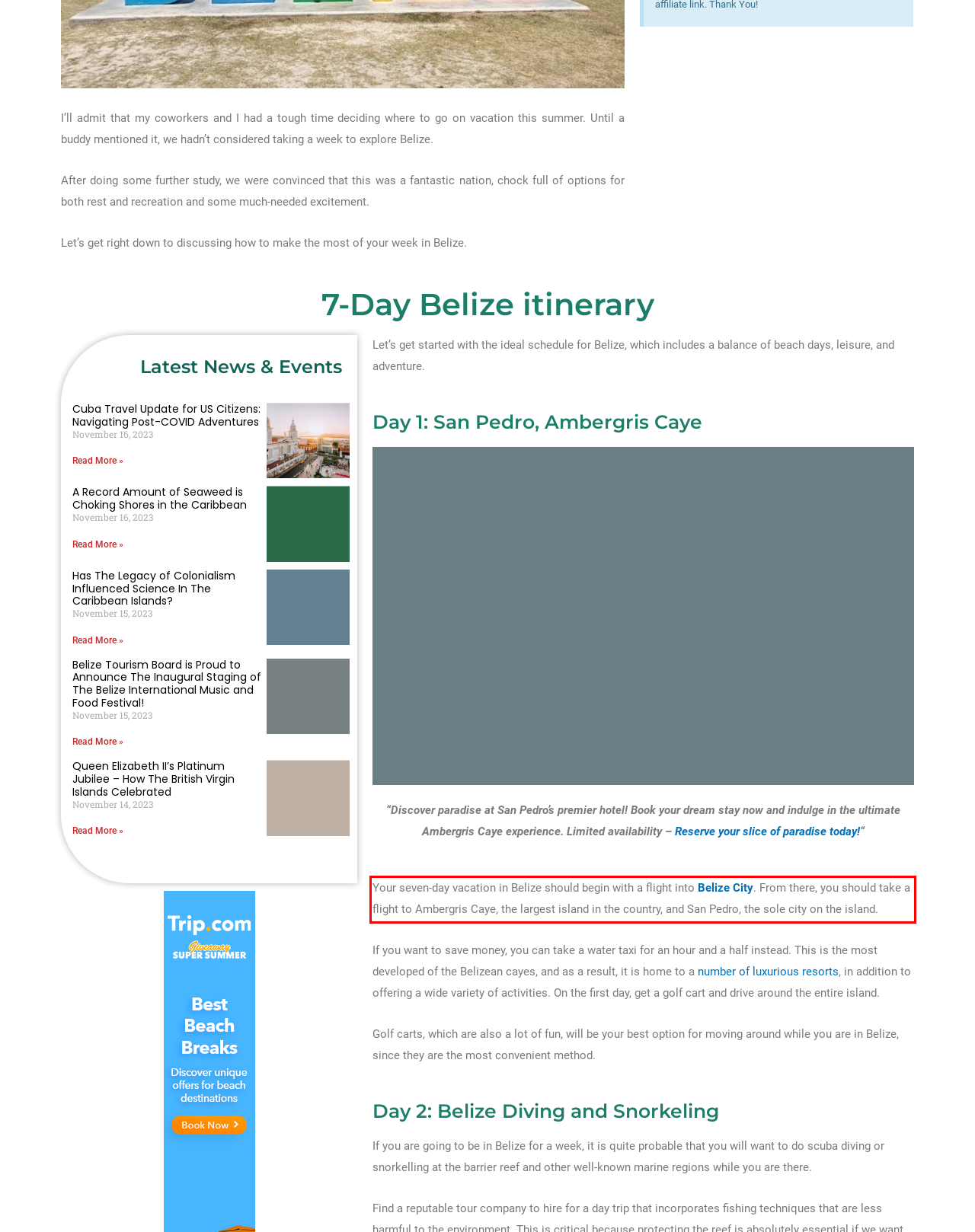Identify the text within the red bounding box on the webpage screenshot and generate the extracted text content.

Your seven-day vacation in Belize should begin with a flight into Belize City. From there, you should take a flight to Ambergris Caye, the largest island in the country, and San Pedro, the sole city on the island.